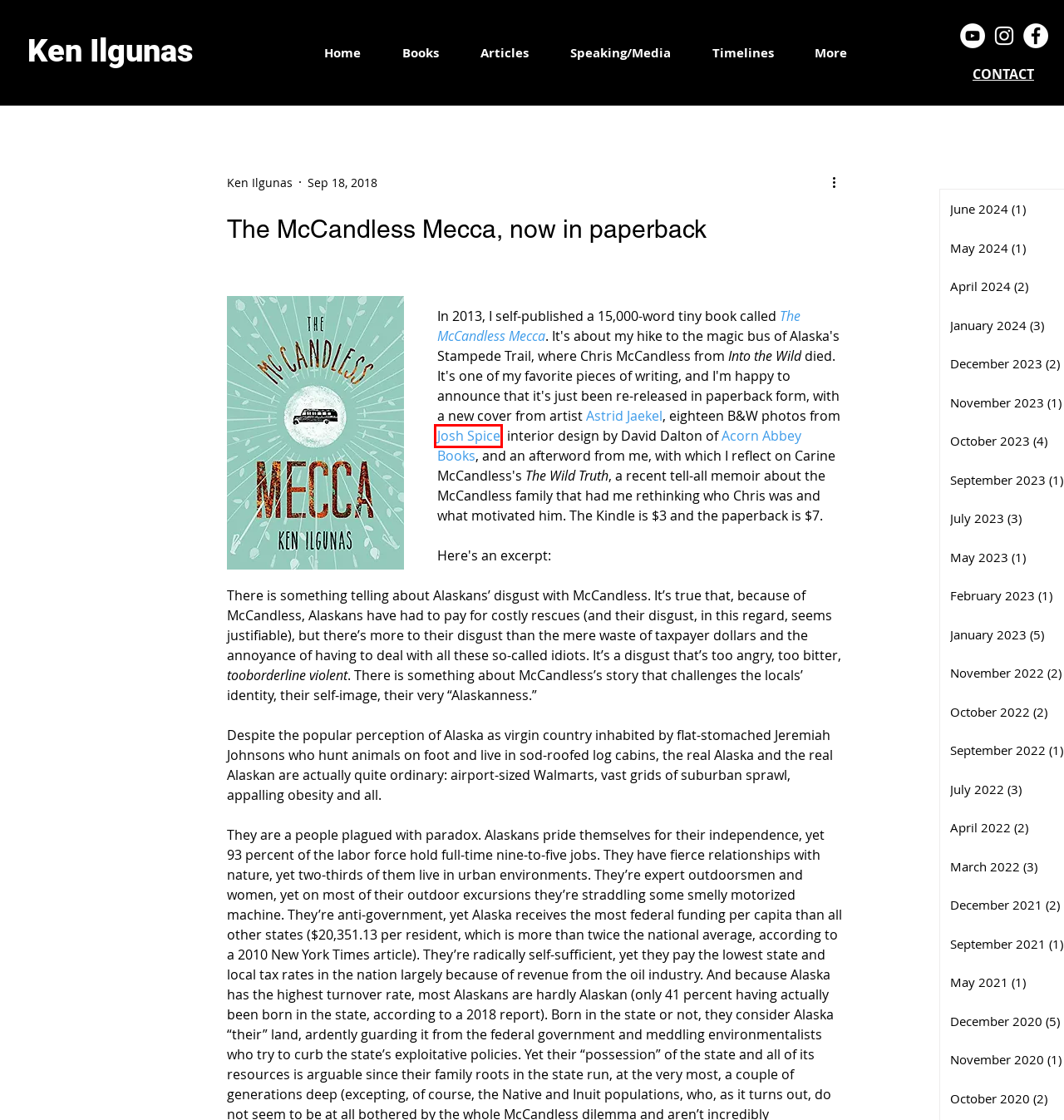Given a webpage screenshot with a red bounding box around a particular element, identify the best description of the new webpage that will appear after clicking on the element inside the red bounding box. Here are the candidates:
A. Stay Sane. Sleep Outside.
B. About/Contact | Ken Ilgunas
C. Amazon.com
D. Astrid Jaekel Illustration
E. Speaking/Media | Ken Ilgunas
F. Home | Ken Ilgunas
G. Books | Ken Ilgunas
H. Acorn Abbey: Publishing

A